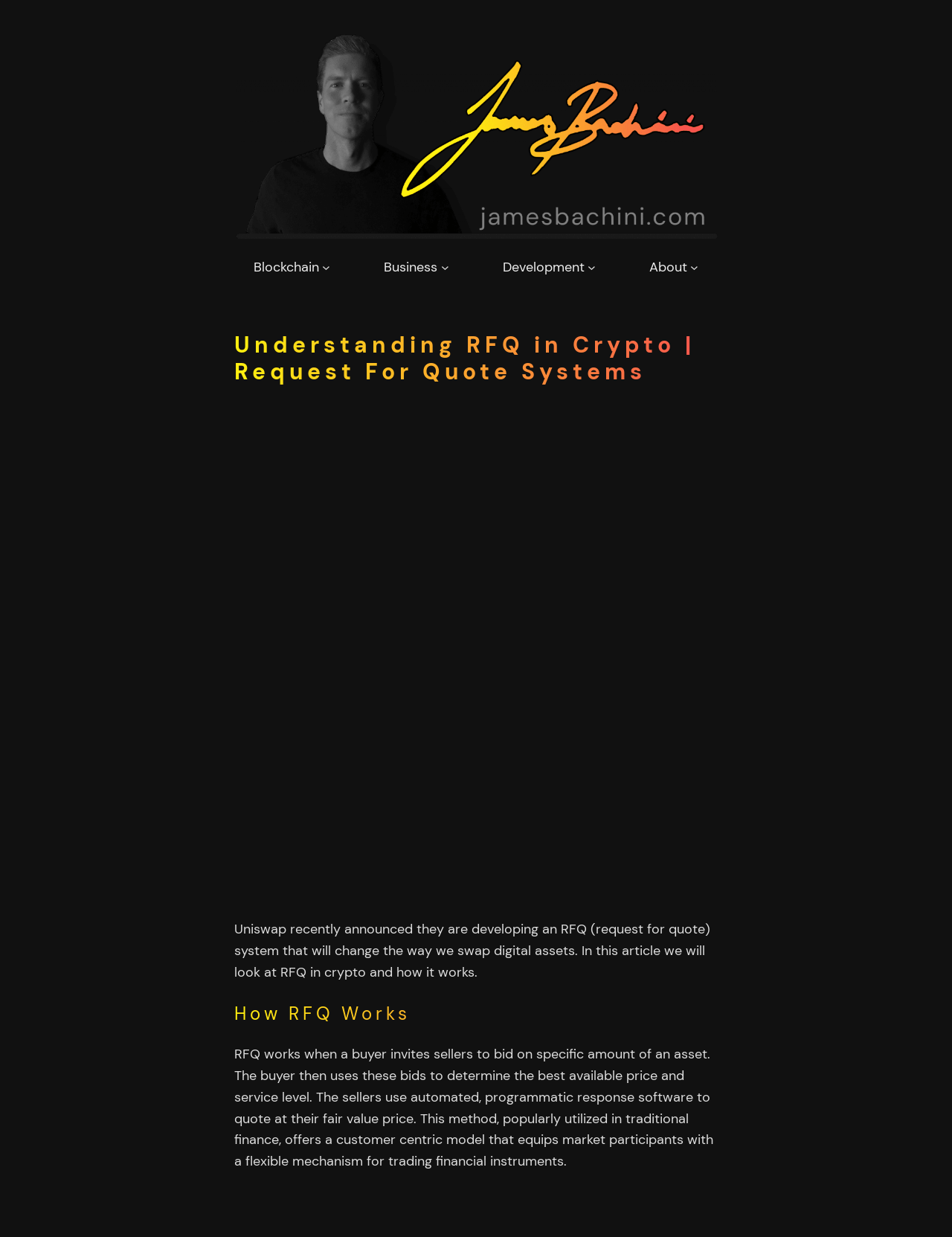Based on the element description: "alt="James Bachini"", identify the bounding box coordinates for this UI element. The coordinates must be four float numbers between 0 and 1, listed as [left, top, right, bottom].

[0.246, 0.177, 0.754, 0.191]